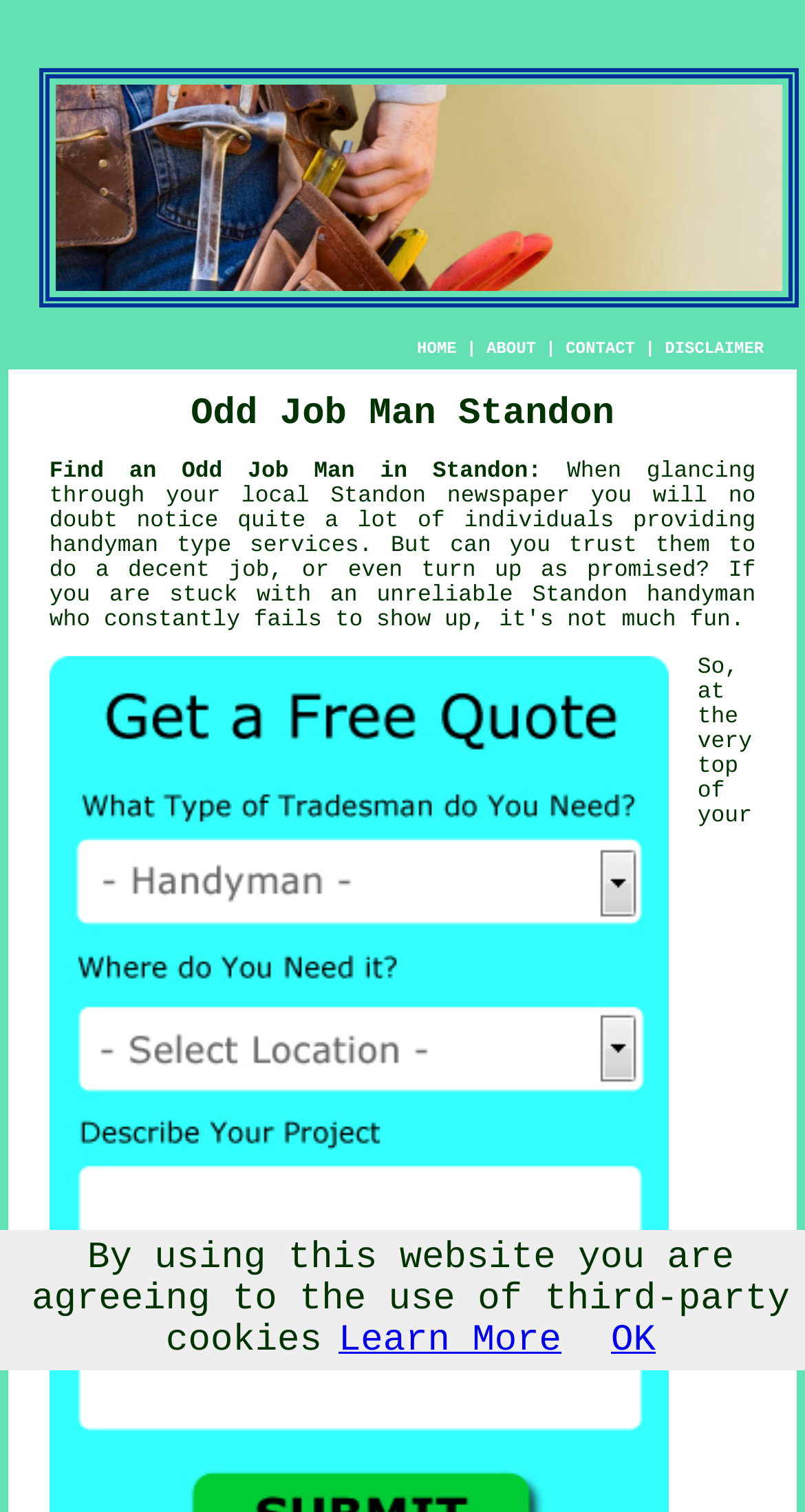Could you determine the bounding box coordinates of the clickable element to complete the instruction: "Read breaking news"? Provide the coordinates as four float numbers between 0 and 1, i.e., [left, top, right, bottom].

None